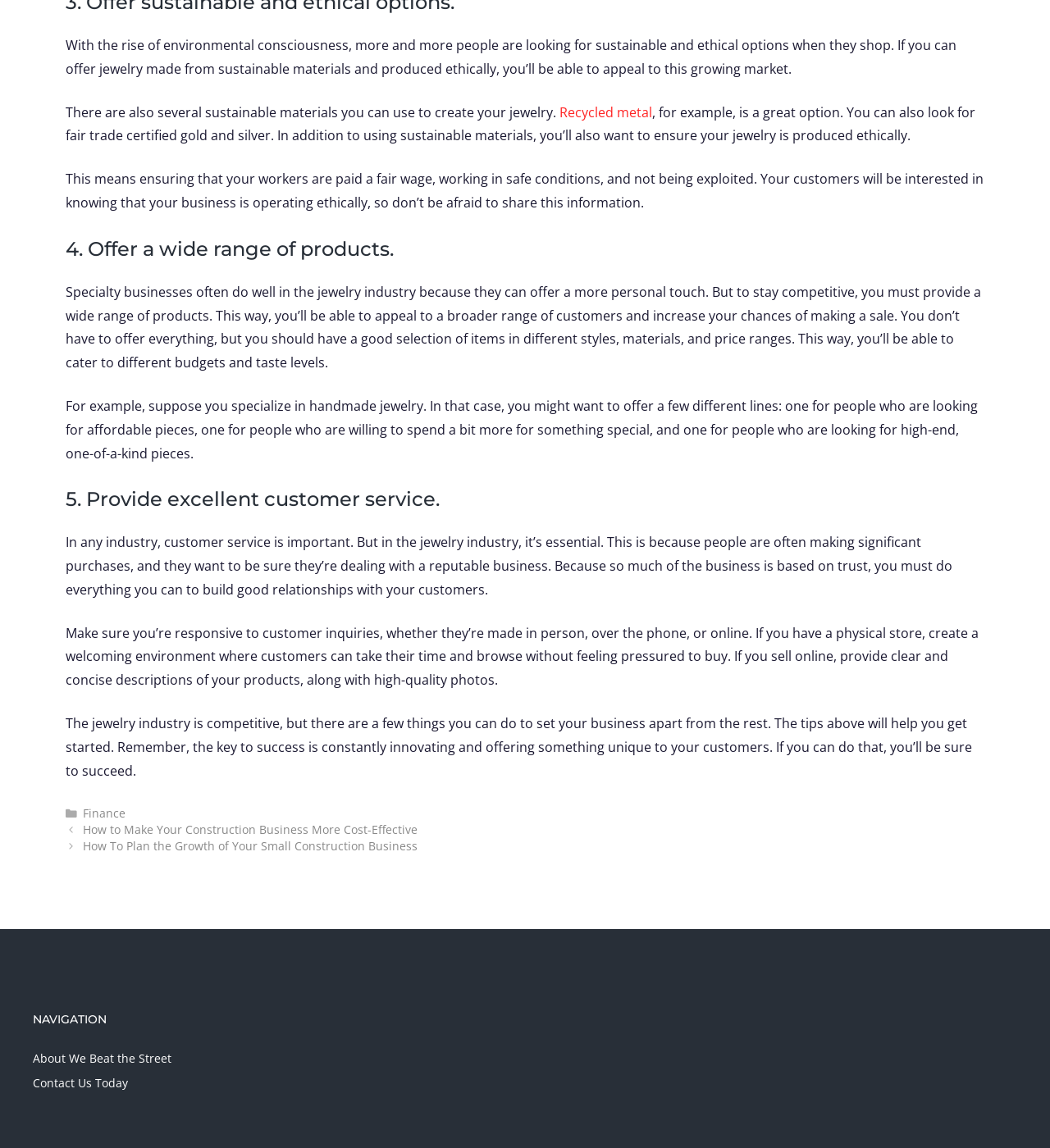Determine the bounding box for the described HTML element: "Finance". Ensure the coordinates are four float numbers between 0 and 1 in the format [left, top, right, bottom].

[0.079, 0.701, 0.12, 0.715]